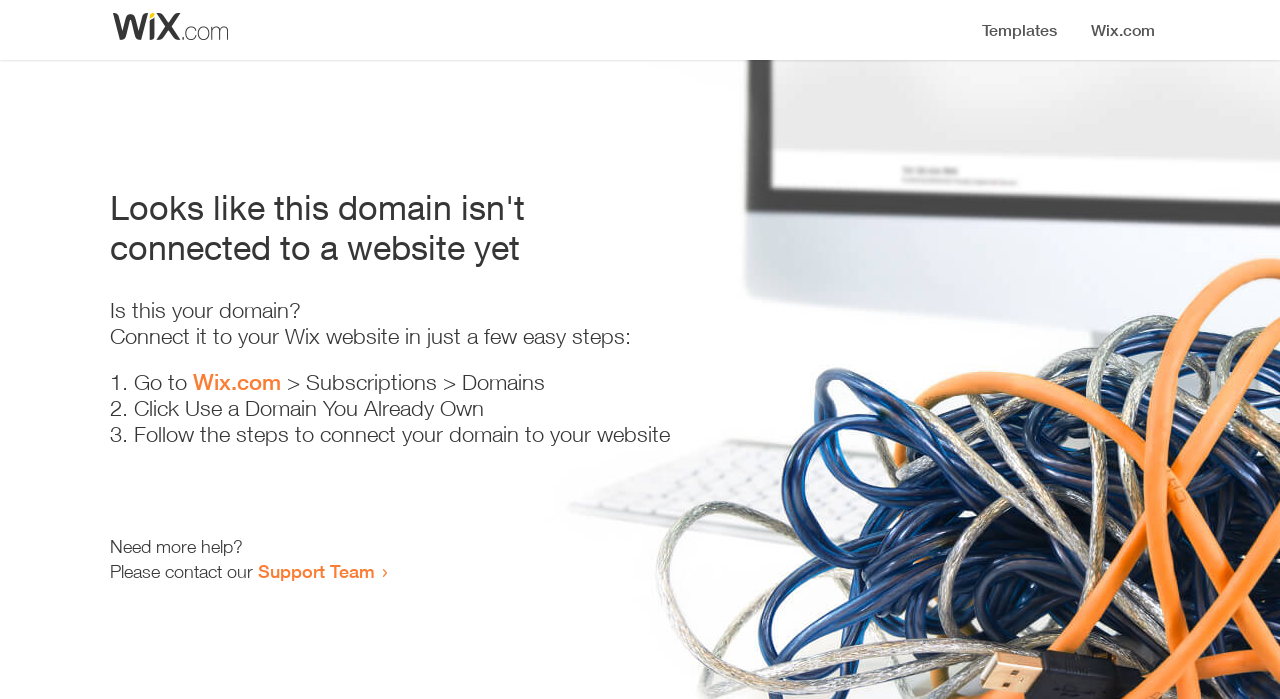Please extract the primary headline from the webpage.

Looks like this domain isn't
connected to a website yet